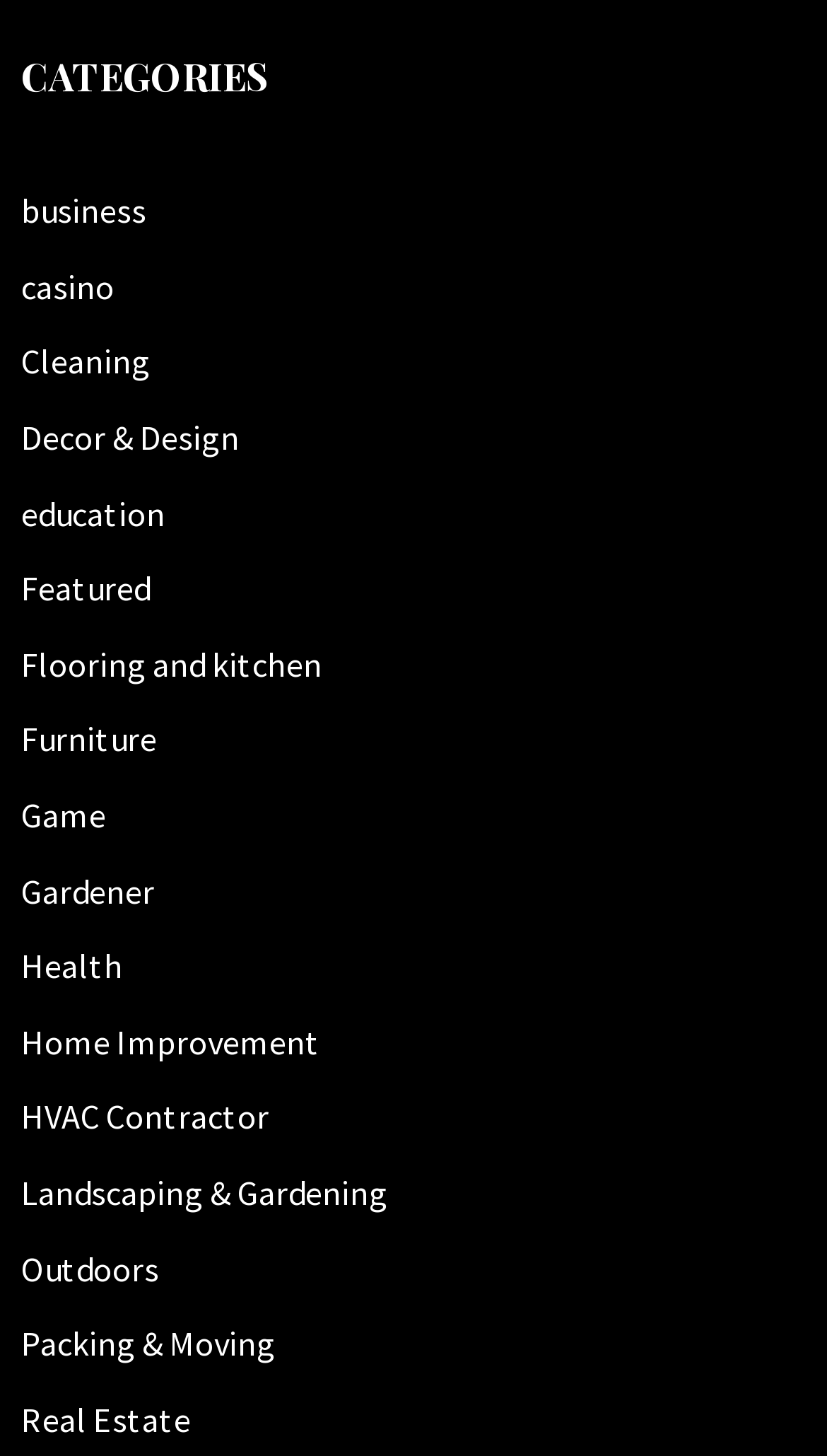Determine the bounding box coordinates for the UI element described. Format the coordinates as (top-left x, top-left y, bottom-right x, bottom-right y) and ensure all values are between 0 and 1. Element description: Real Estate

[0.026, 0.96, 0.231, 0.989]